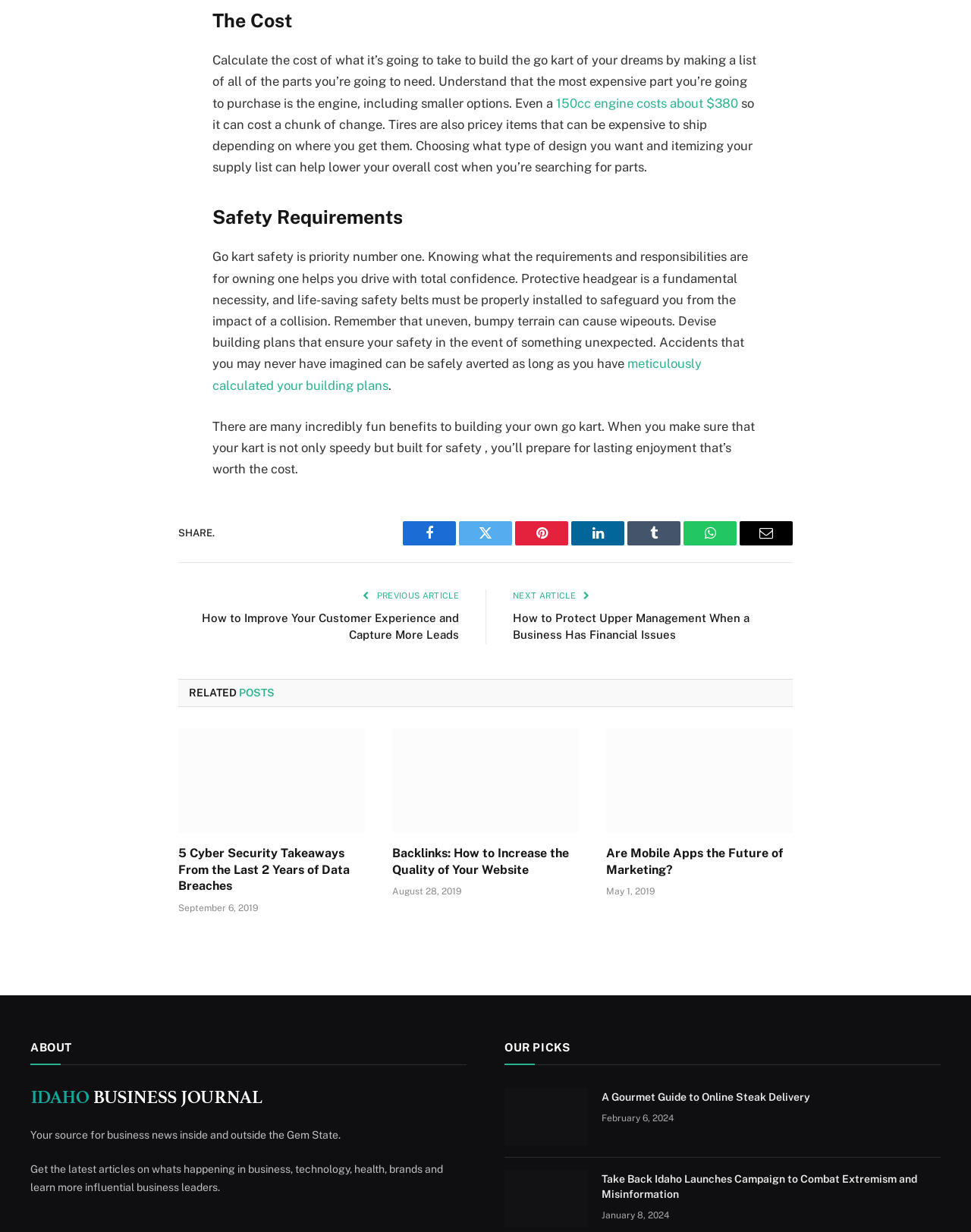What is the purpose of the 'SHARE' button?
Look at the screenshot and respond with one word or a short phrase.

To share the article